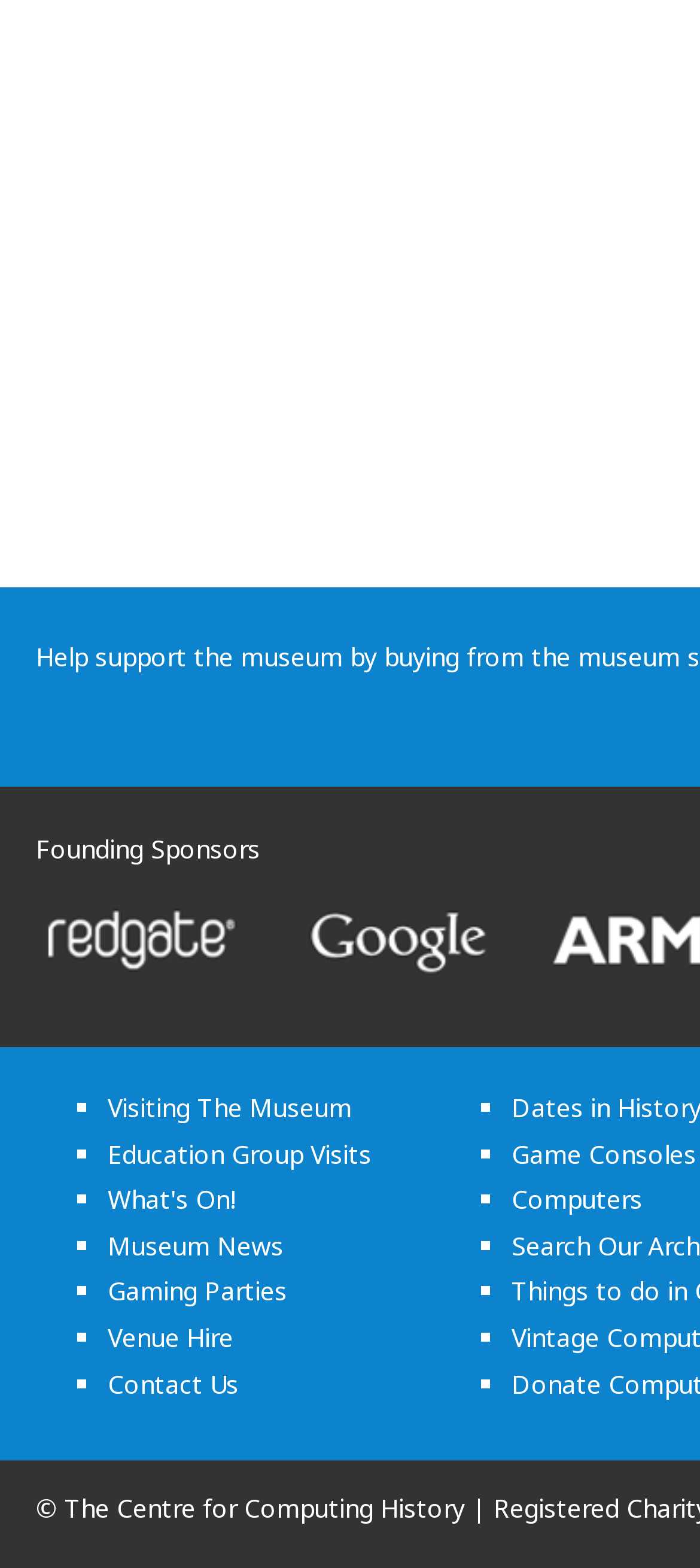Use a single word or phrase to answer the question:
What are the founding sponsors of the museum?

Redgate and Google